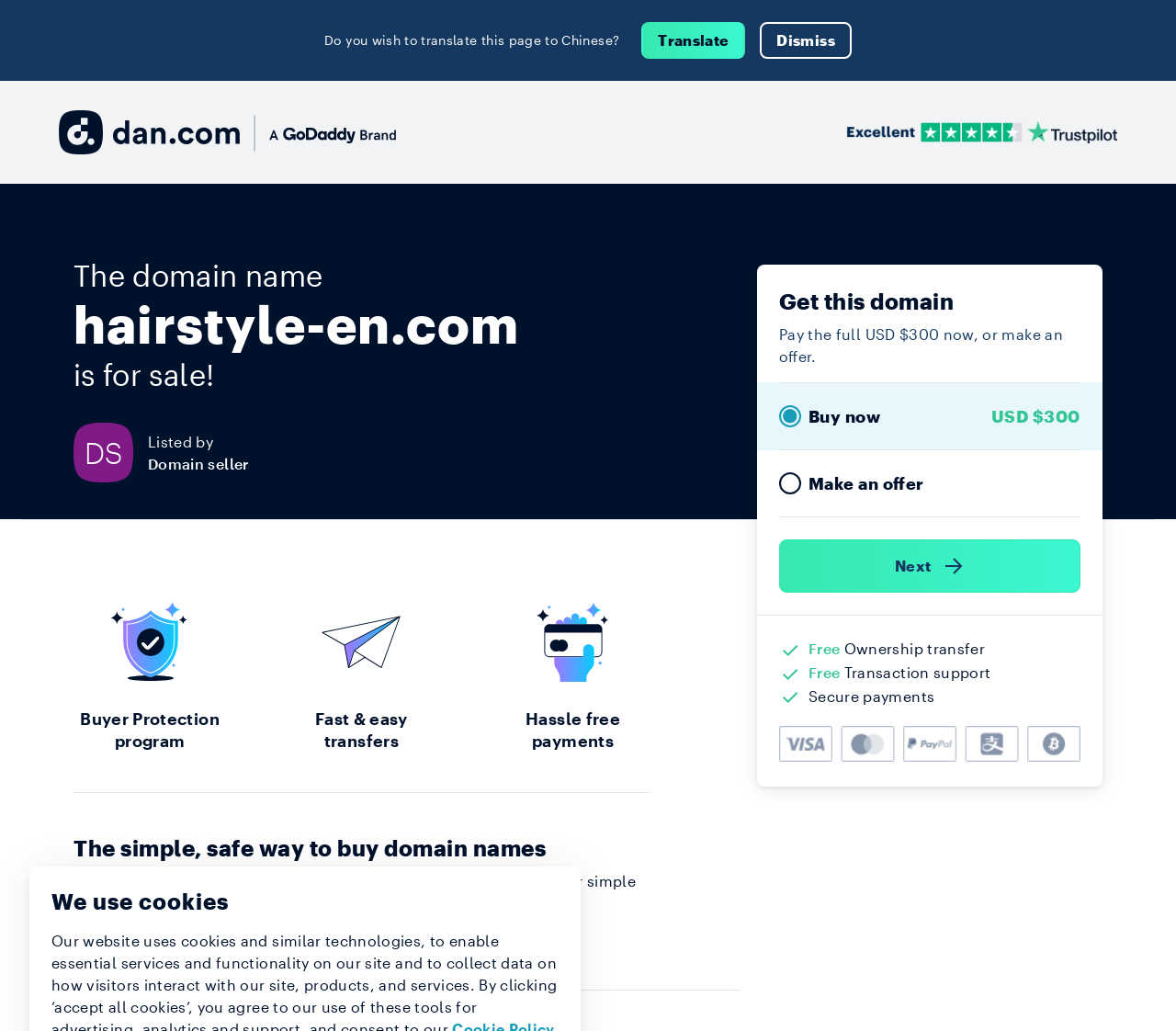Using the webpage screenshot, locate the HTML element that fits the following description and provide its bounding box: "Here’s how it works )".

[0.062, 0.903, 0.205, 0.92]